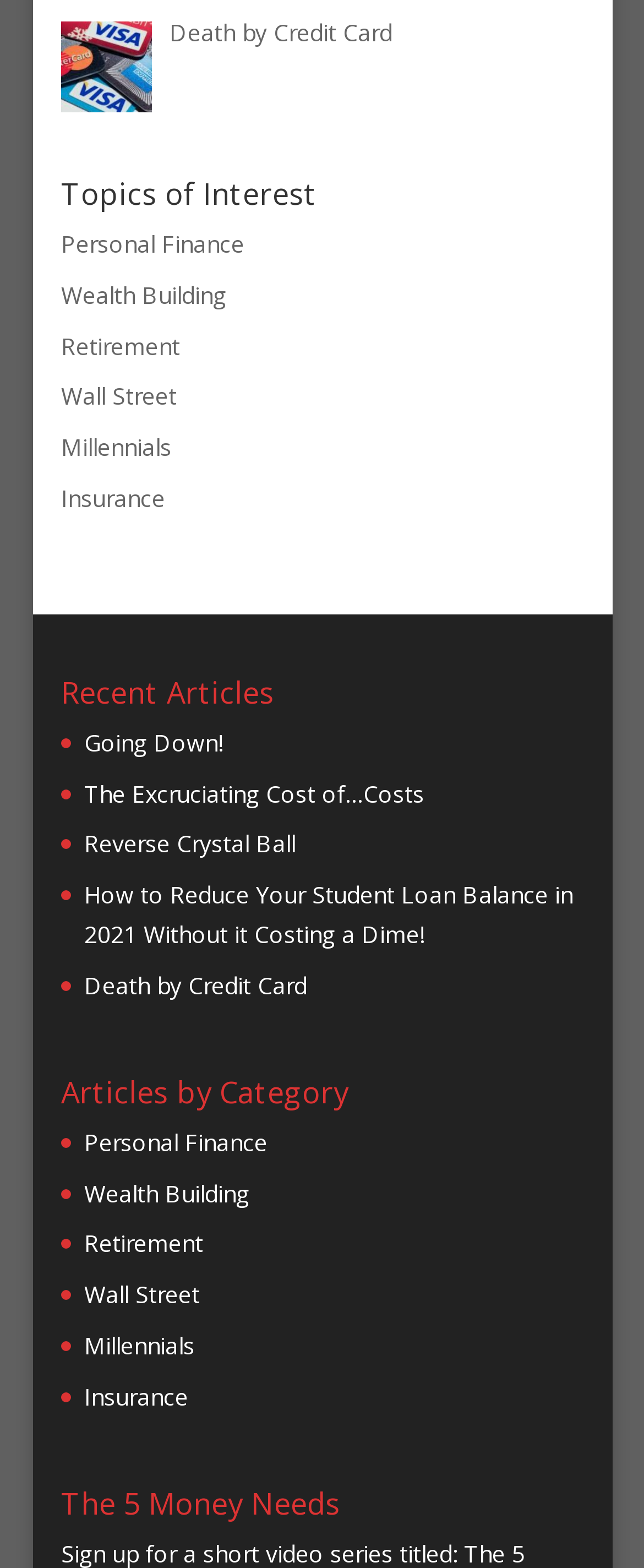Identify the bounding box for the element characterized by the following description: "Wealth Building".

[0.095, 0.178, 0.351, 0.198]